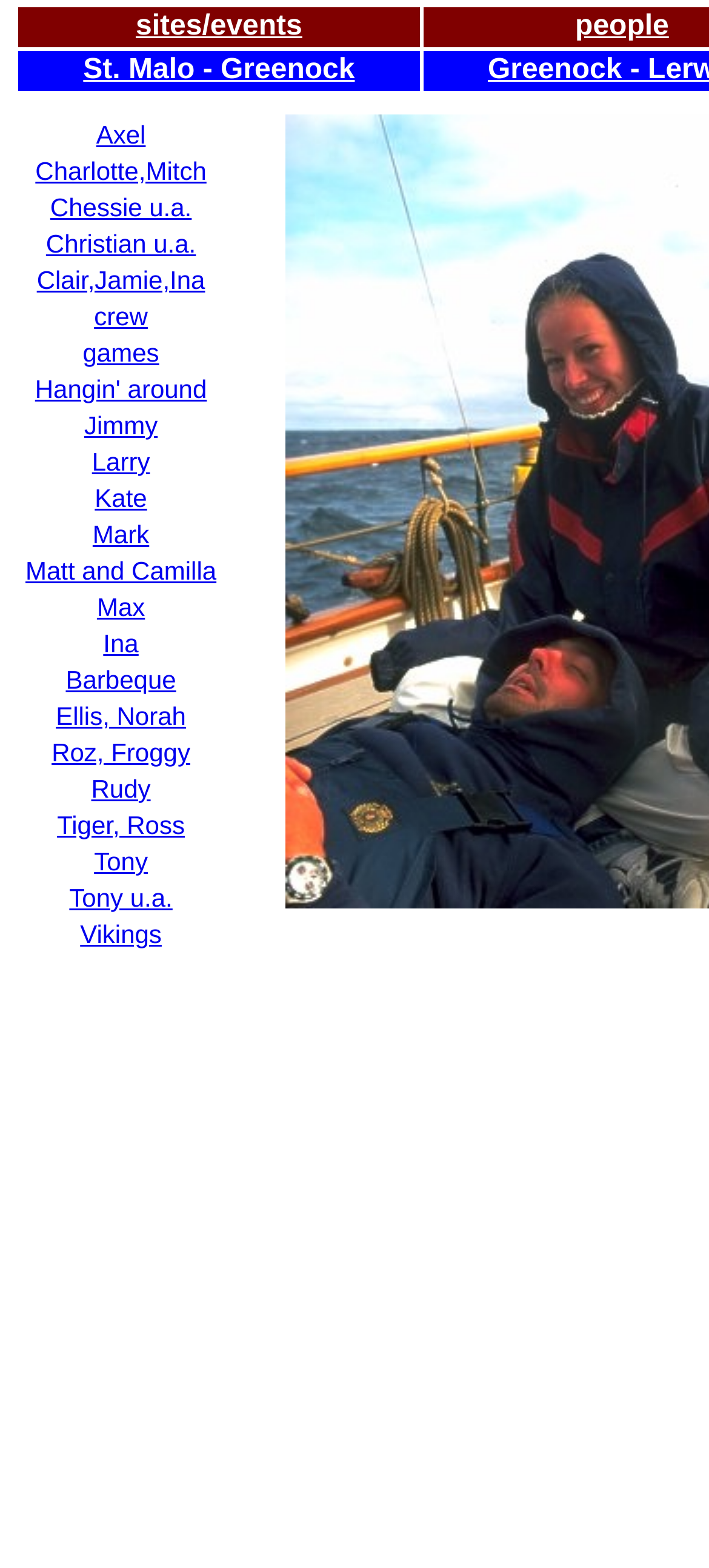Please determine the bounding box coordinates of the clickable area required to carry out the following instruction: "visit Matt and Camilla's page". The coordinates must be four float numbers between 0 and 1, represented as [left, top, right, bottom].

[0.036, 0.355, 0.305, 0.373]